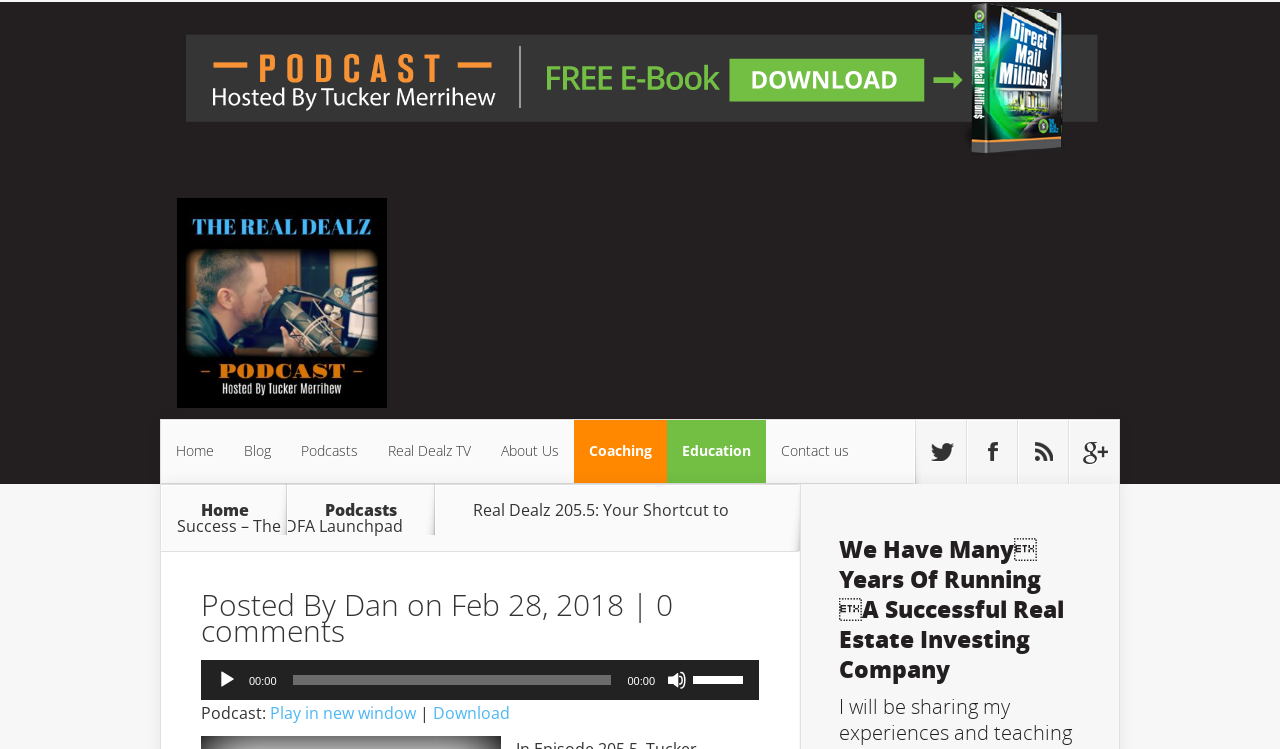Using the webpage screenshot, find the UI element described by Podcasts. Provide the bounding box coordinates in the format (top-left x, top-left y, bottom-right x, bottom-right y), ensuring all values are floating point numbers between 0 and 1.

[0.223, 0.561, 0.291, 0.645]